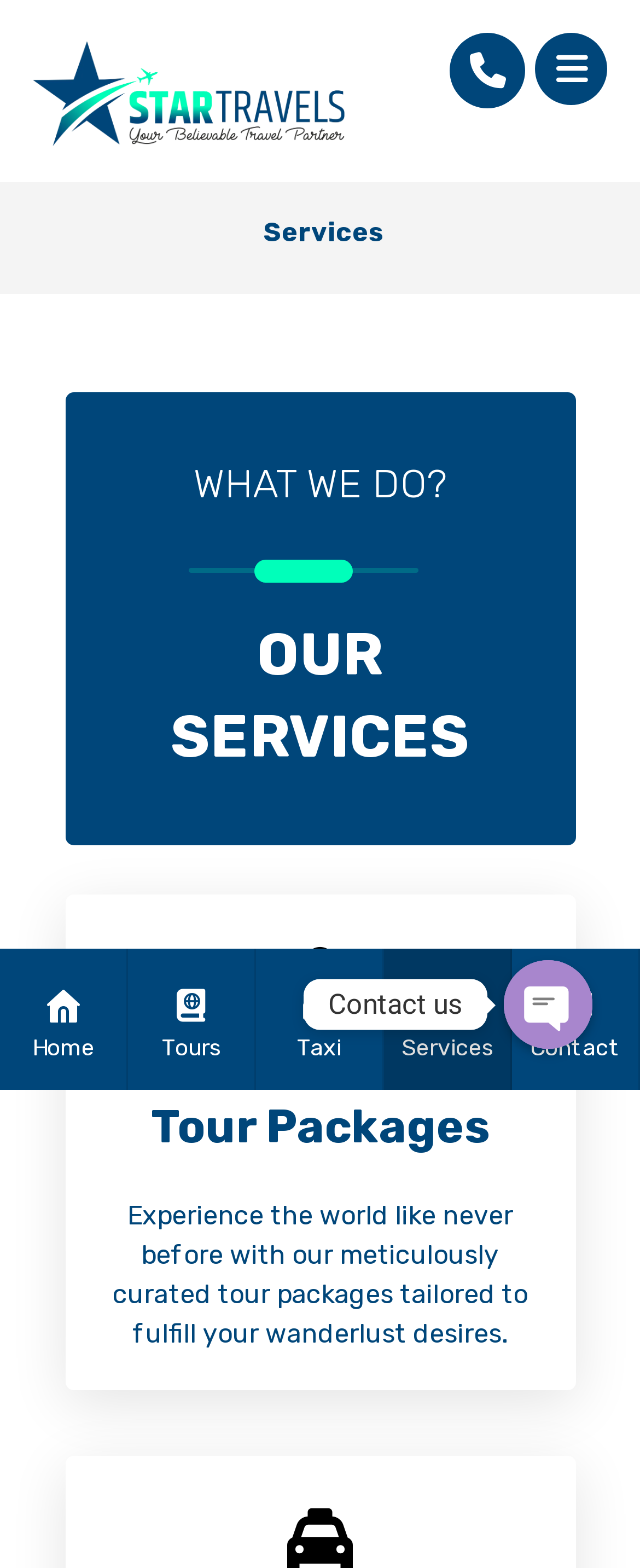What is the purpose of the 'Open chaty' button?
Utilize the information in the image to give a detailed answer to the question.

I found the purpose of the 'Open chaty' button by looking at its location near the 'Contact us' text and the phone and whatsapp links, which suggests that it is a way to initiate a conversation with the company.